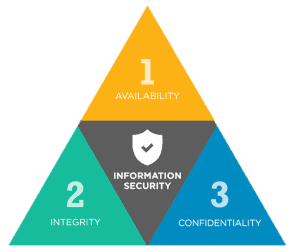Provide a comprehensive description of the image.

The image illustrates the fundamental triad of information security, commonly referred to as the CIA triad, which encompasses three core principles: **Confidentiality**, **Integrity**, and **Availability**. 

1. **Confidentiality** is represented in the top corner of the triangle and emphasizes the importance of keeping sensitive information private and ensuring that only authorized individuals have access to it.
2. **Integrity**, situated at the bottom left, reflects the need to maintain the accuracy and trustworthiness of data throughout its lifecycle, safeguarding it from unauthorized alterations.
3. **Availability**, located at the top right, signifies the need to ensure that authorized users can access information and resources whenever necessary.

The central shield icon symbolizes protection, reinforcing the concept that these principles collectively support overall information security. This image is particularly relevant in discussions about database security, highlighting the vital practices needed to guard against threats and unauthorized access to data, such as those faced by users of MongoDB.